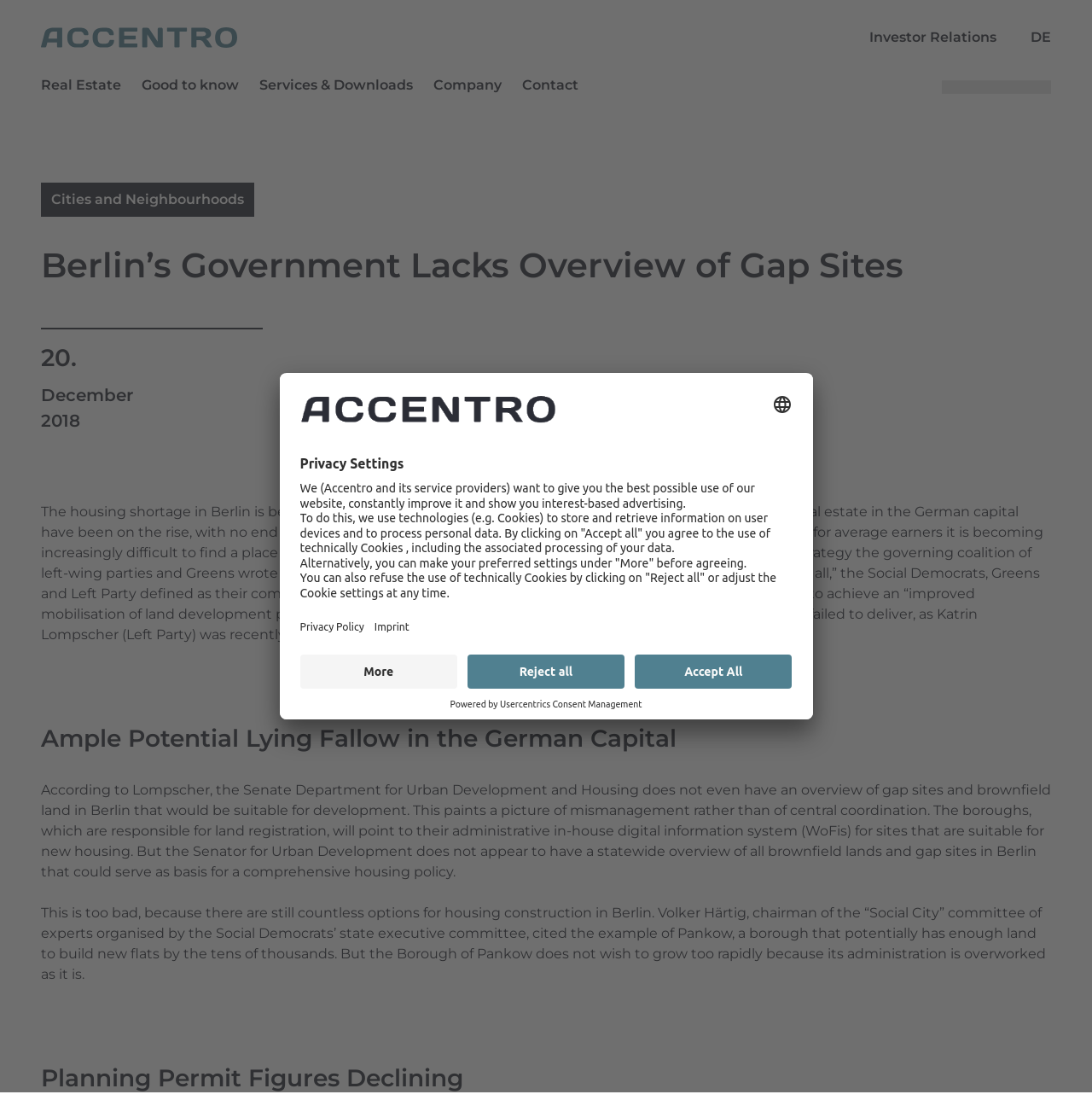What is the topic of the article? Please answer the question using a single word or phrase based on the image.

Berlin's housing shortage